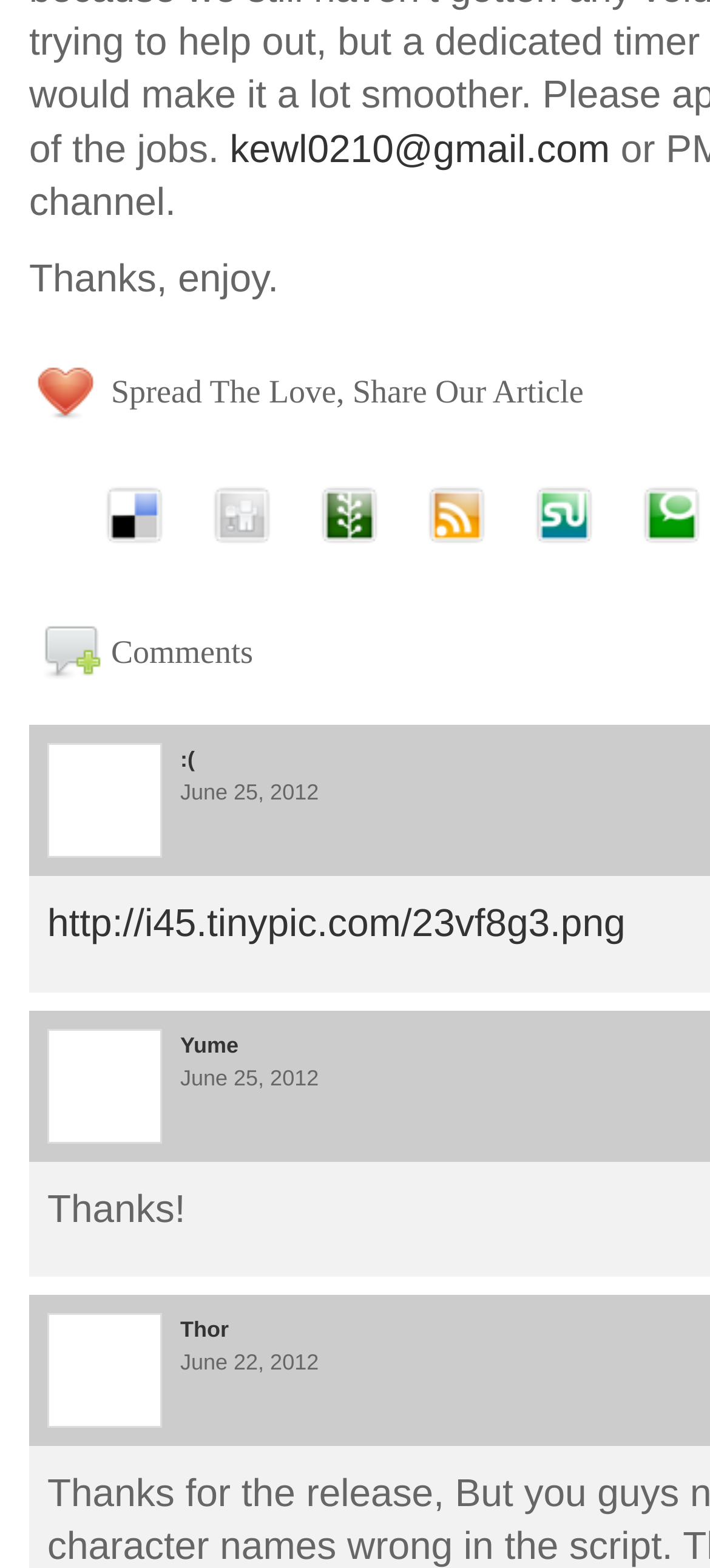Please locate the bounding box coordinates of the region I need to click to follow this instruction: "Visit Thor's page".

[0.254, 0.84, 0.322, 0.856]